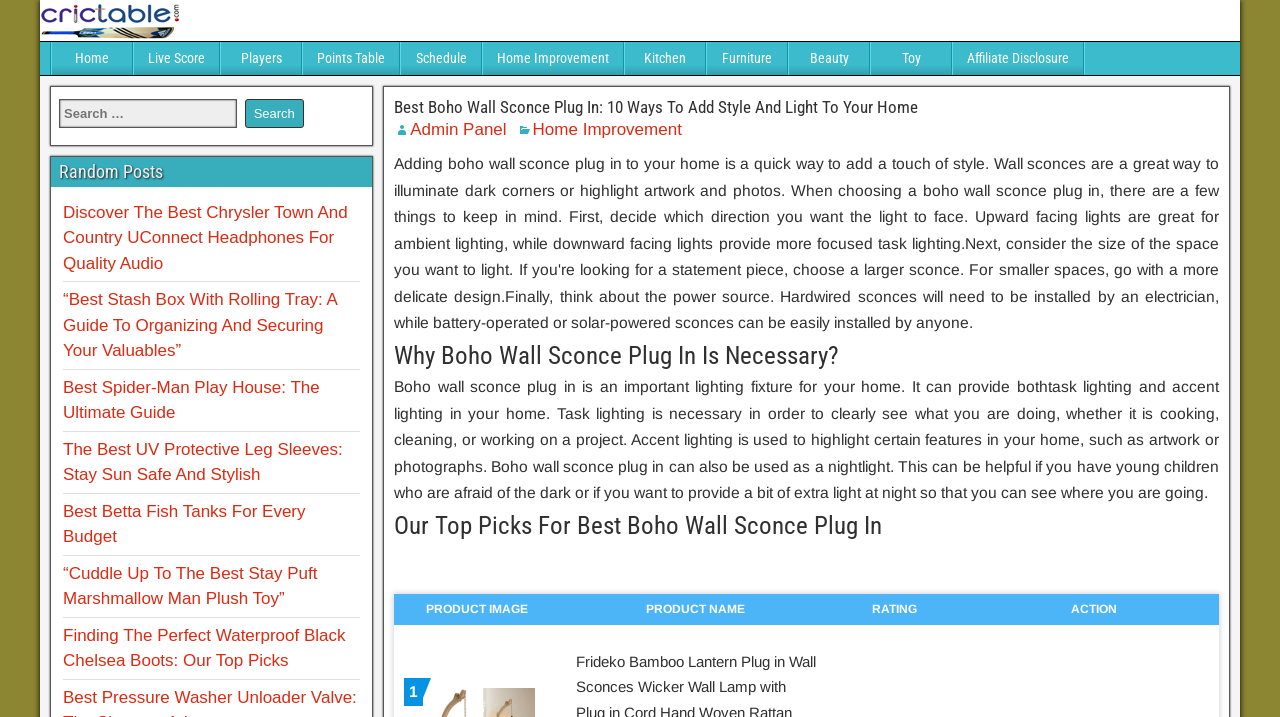Identify the webpage's primary heading and generate its text.

Best Boho Wall Sconce Plug In: 10 Ways To Add Style And Light To Your Home